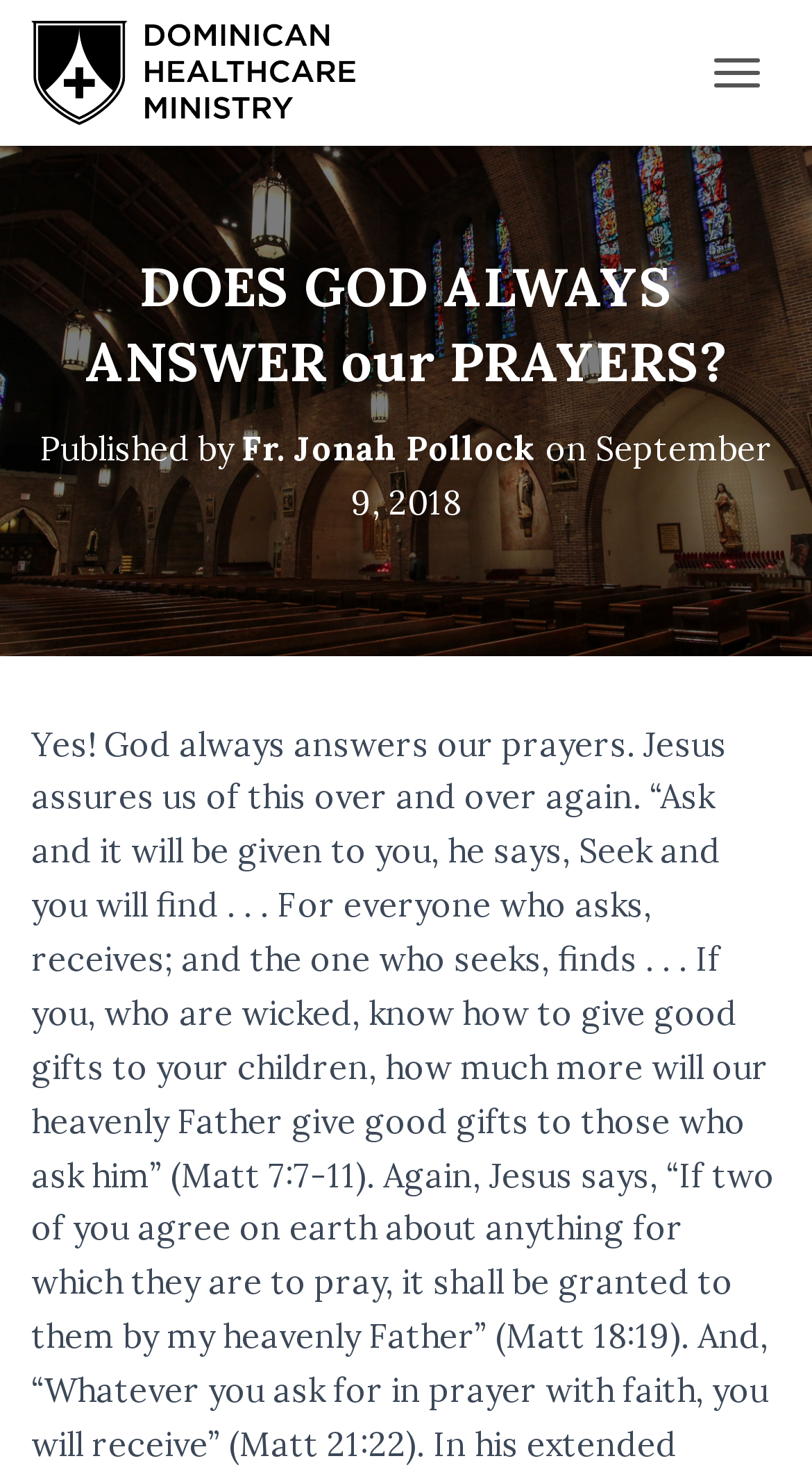Answer the question using only one word or a concise phrase: When was the article published?

September 9, 2018